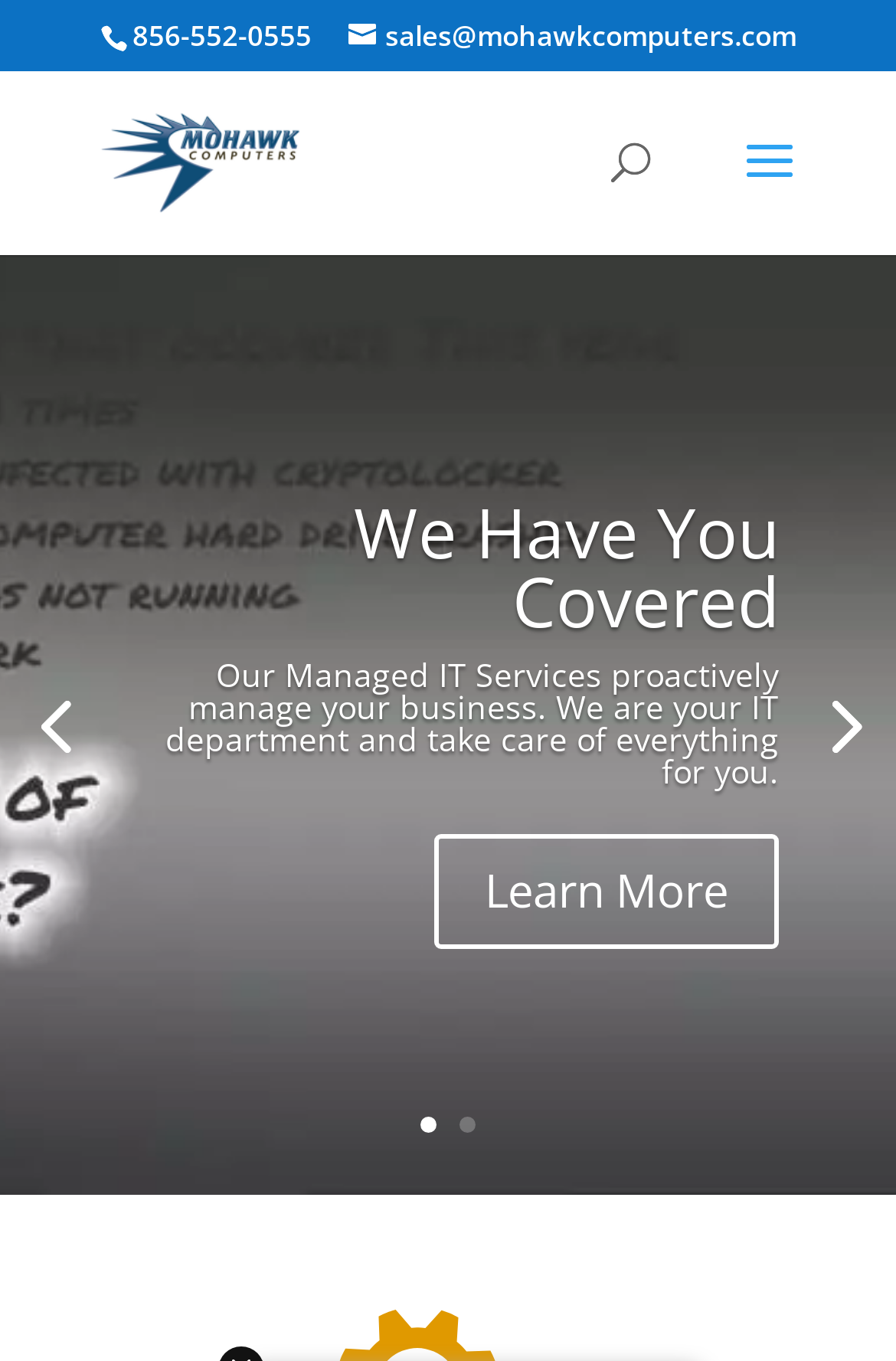Show the bounding box coordinates for the element that needs to be clicked to execute the following instruction: "Send an email to sales". Provide the coordinates in the form of four float numbers between 0 and 1, i.e., [left, top, right, bottom].

[0.388, 0.012, 0.888, 0.041]